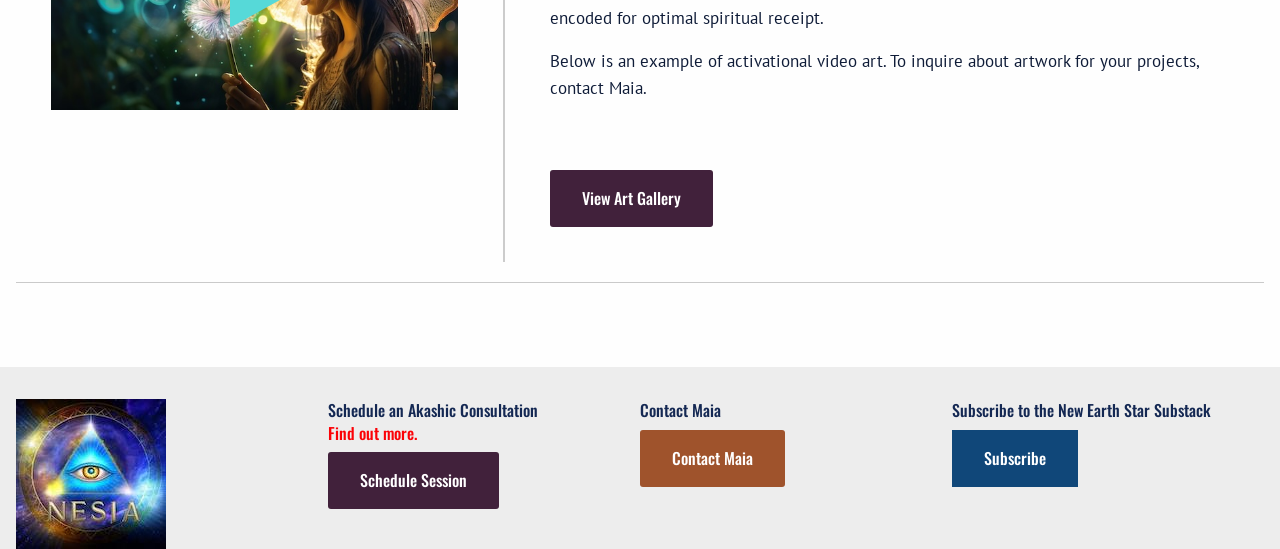For the element described, predict the bounding box coordinates as (top-left x, top-left y, bottom-right x, bottom-right y). All values should be between 0 and 1. Element description: Continue a saved quote

None